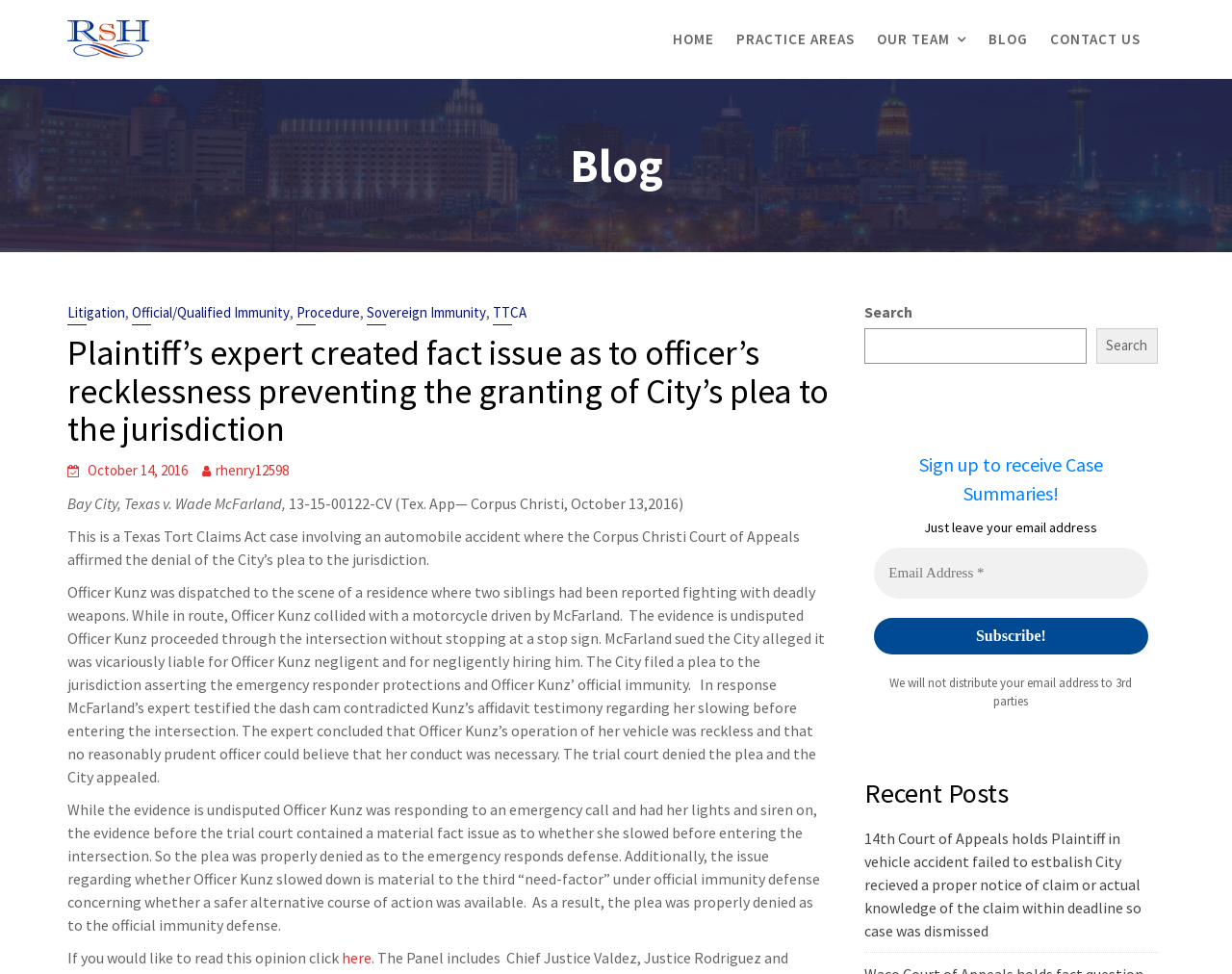Please give a succinct answer to the question in one word or phrase:
What is the topic of the blog post?

Texas Tort Claims Act case